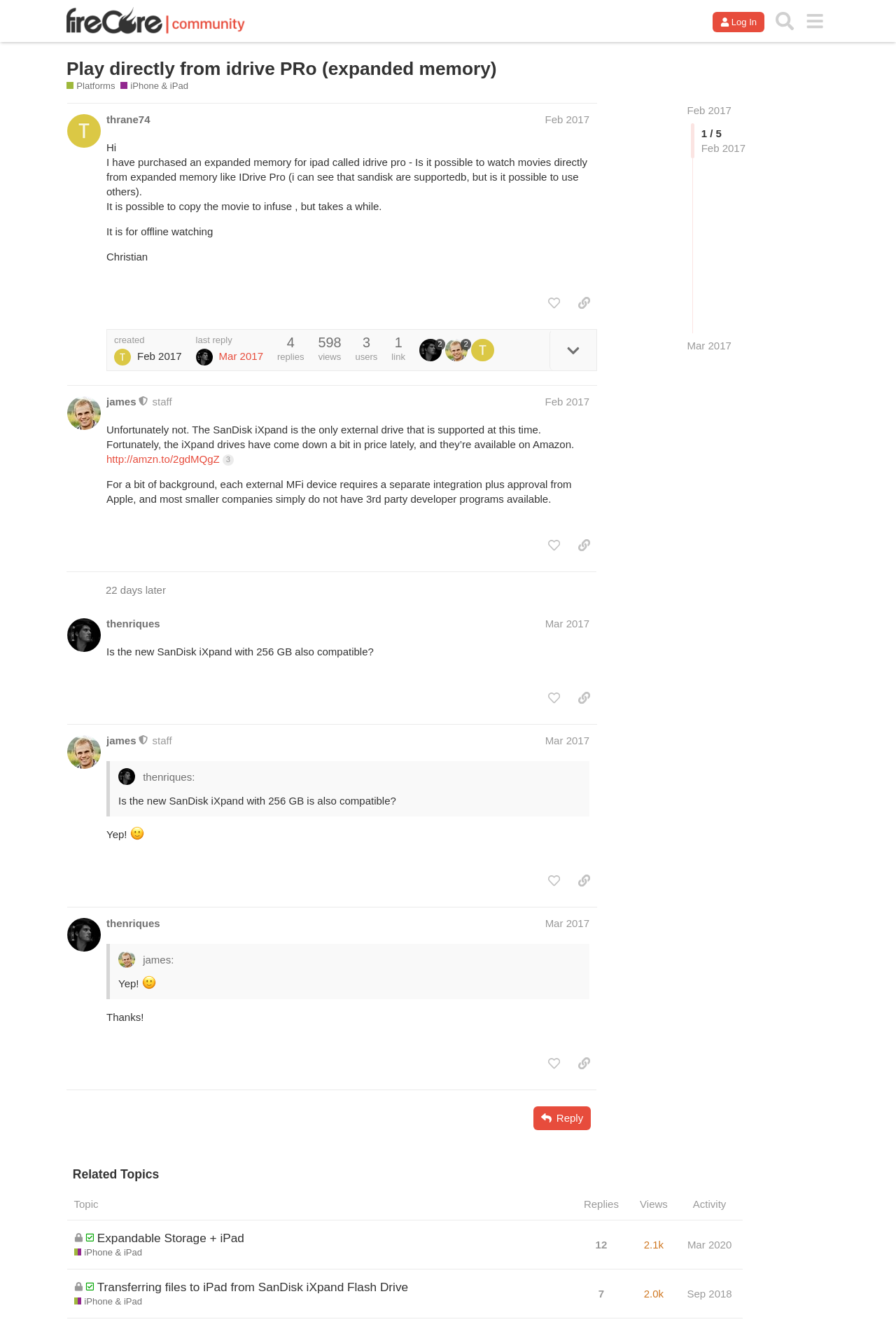Use the details in the image to answer the question thoroughly: 
What is the purpose of the button 'copy a link to this post to clipboard'?

Based on the label of the button, I infer that its purpose is to allow users to copy a link to the post, likely to share it with others or save it for later reference.